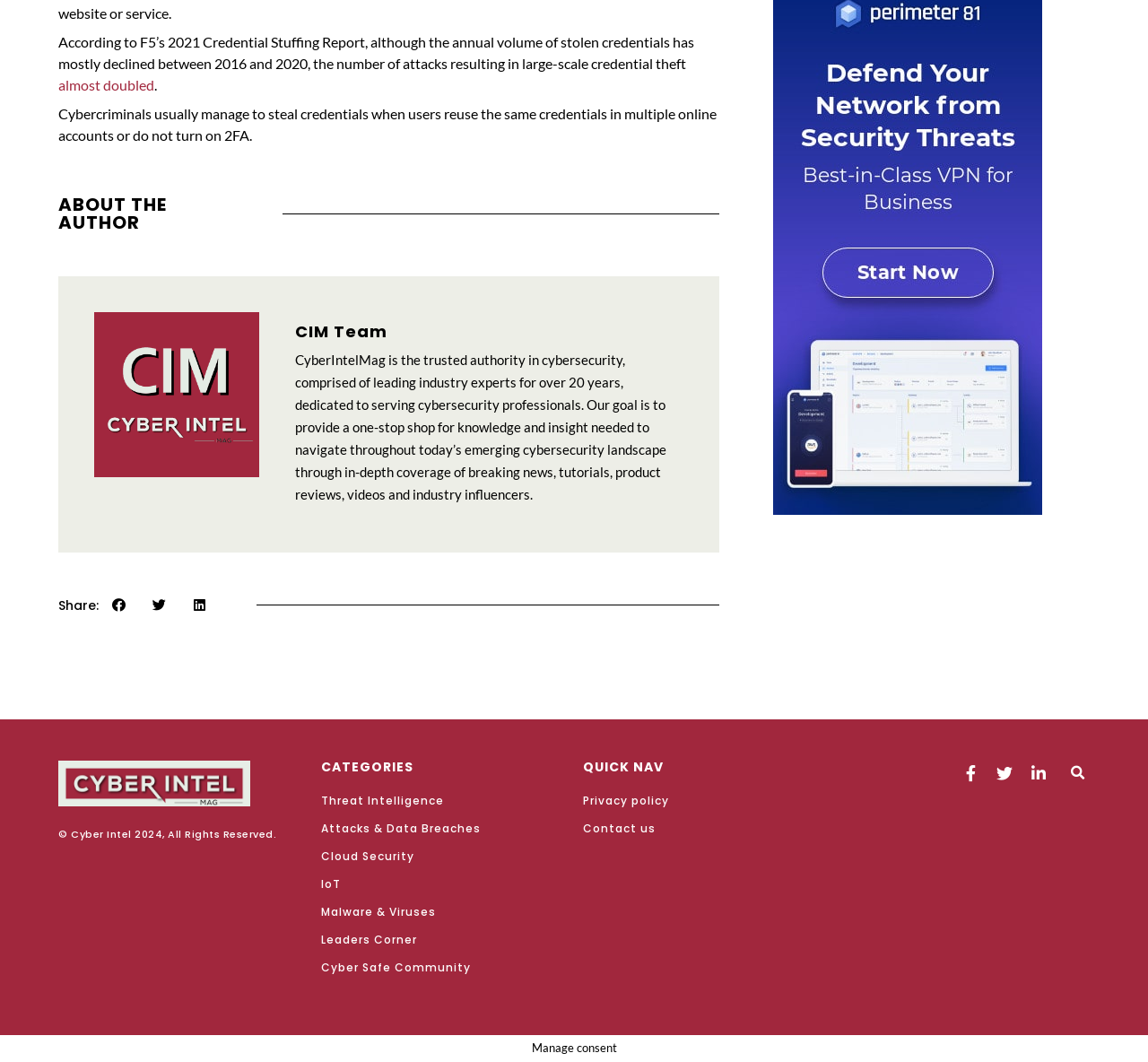Select the bounding box coordinates of the element I need to click to carry out the following instruction: "Read about the author".

[0.051, 0.184, 0.219, 0.218]